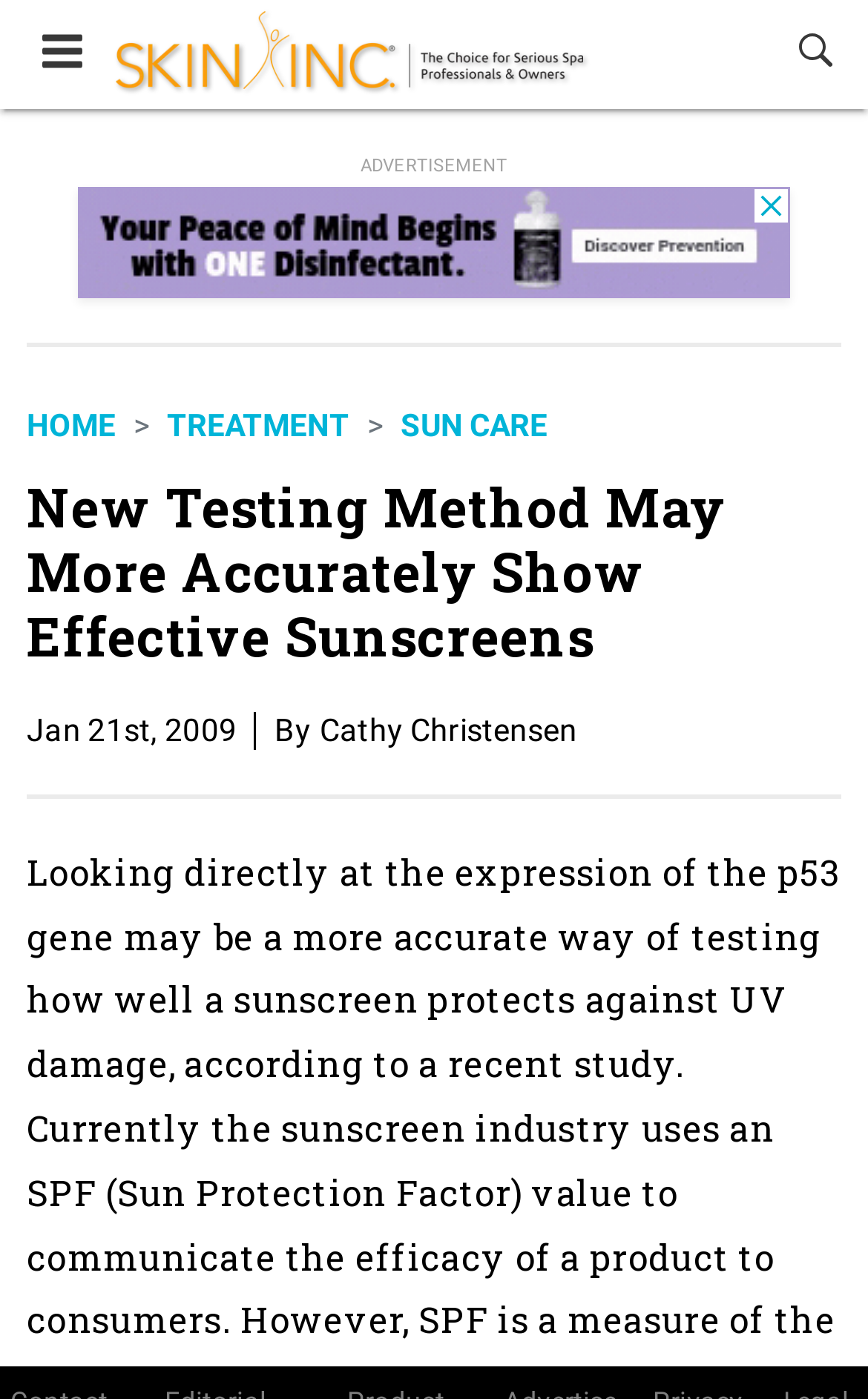Identify and provide the main heading of the webpage.

New Testing Method May More Accurately Show Effective Sunscreens